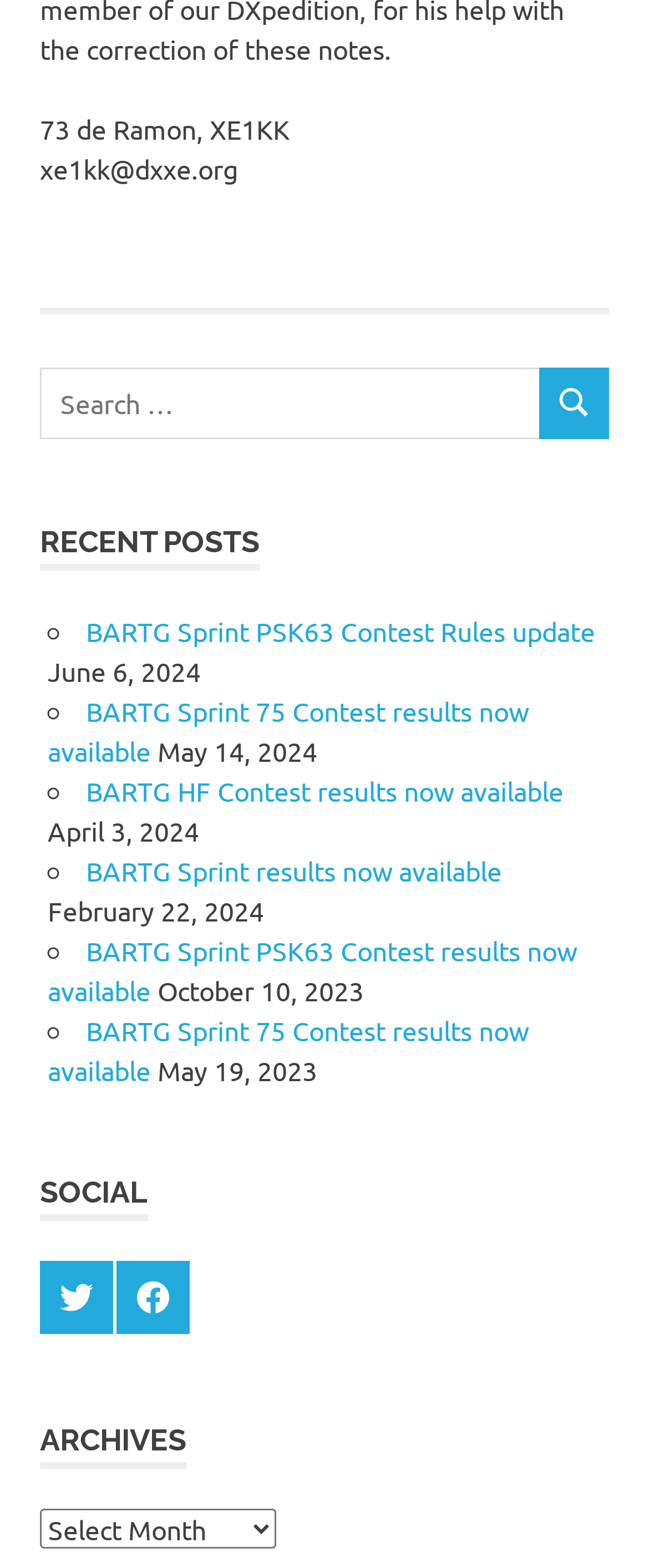Identify the bounding box of the HTML element described here: "Facebook". Provide the coordinates as four float numbers between 0 and 1: [left, top, right, bottom].

[0.179, 0.804, 0.292, 0.85]